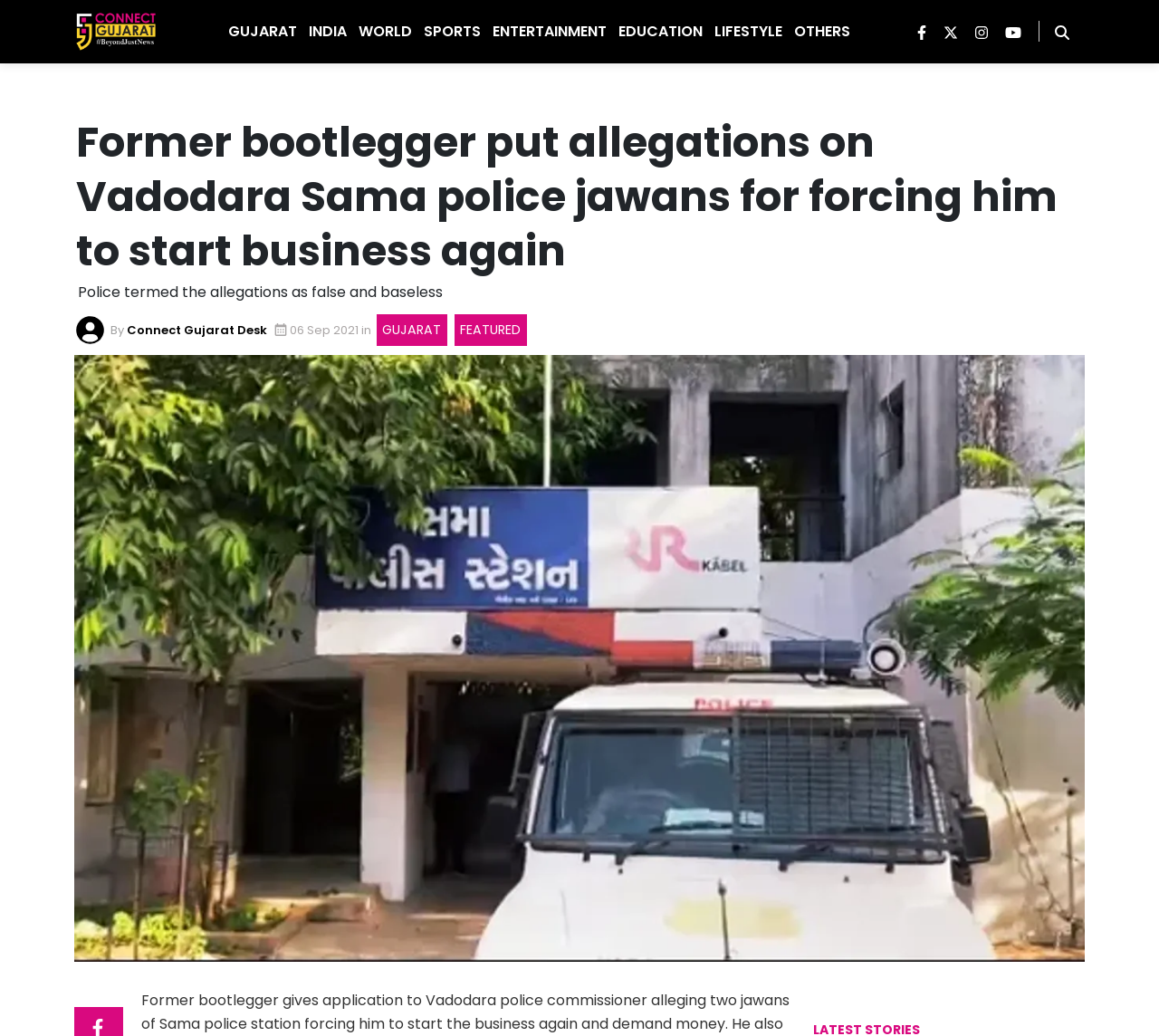Please identify the bounding box coordinates of the clickable region that I should interact with to perform the following instruction: "View the image related to the article". The coordinates should be expressed as four float numbers between 0 and 1, i.e., [left, top, right, bottom].

[0.064, 0.343, 0.936, 0.928]